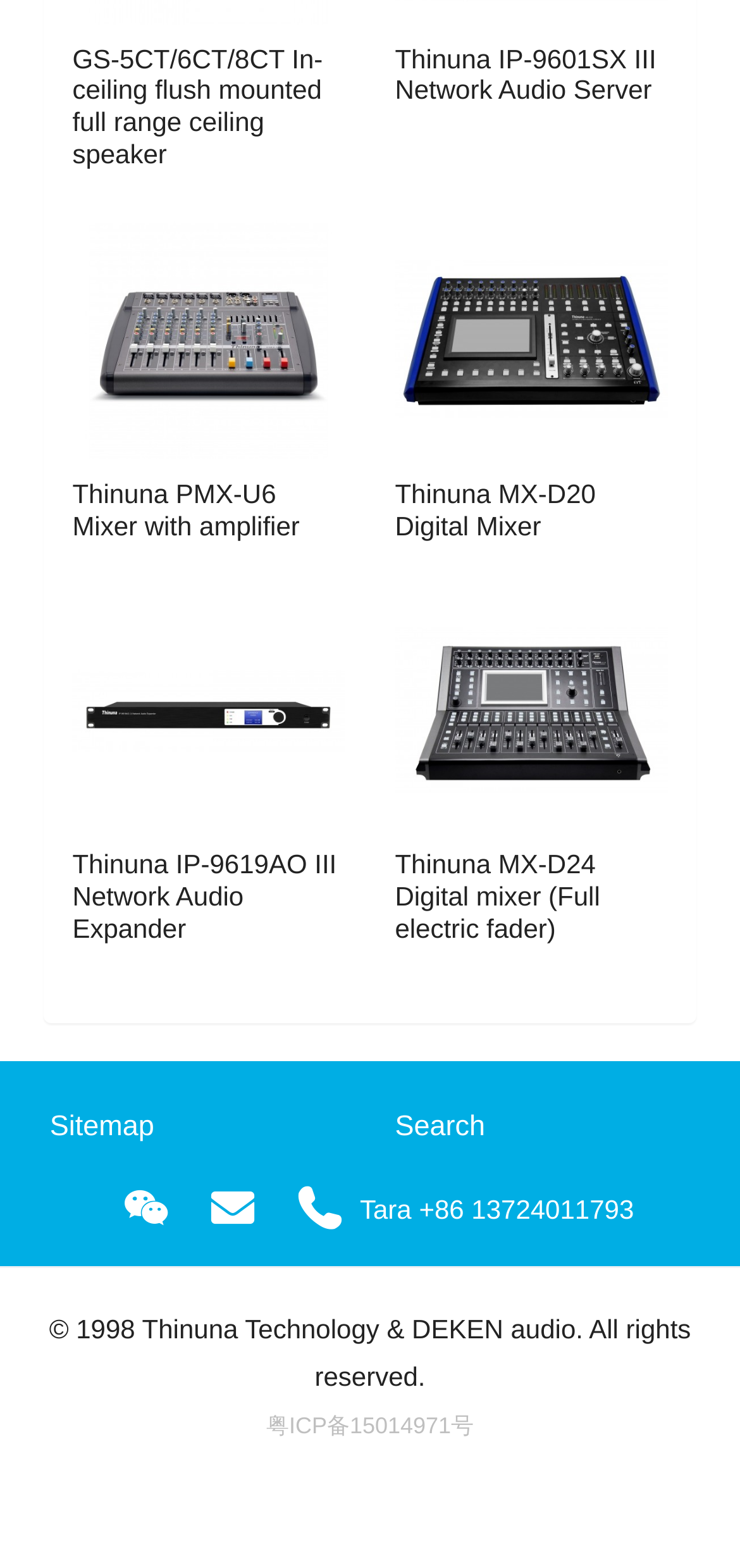Provide a one-word or short-phrase response to the question:
Is there a sitemap link on this page?

Yes